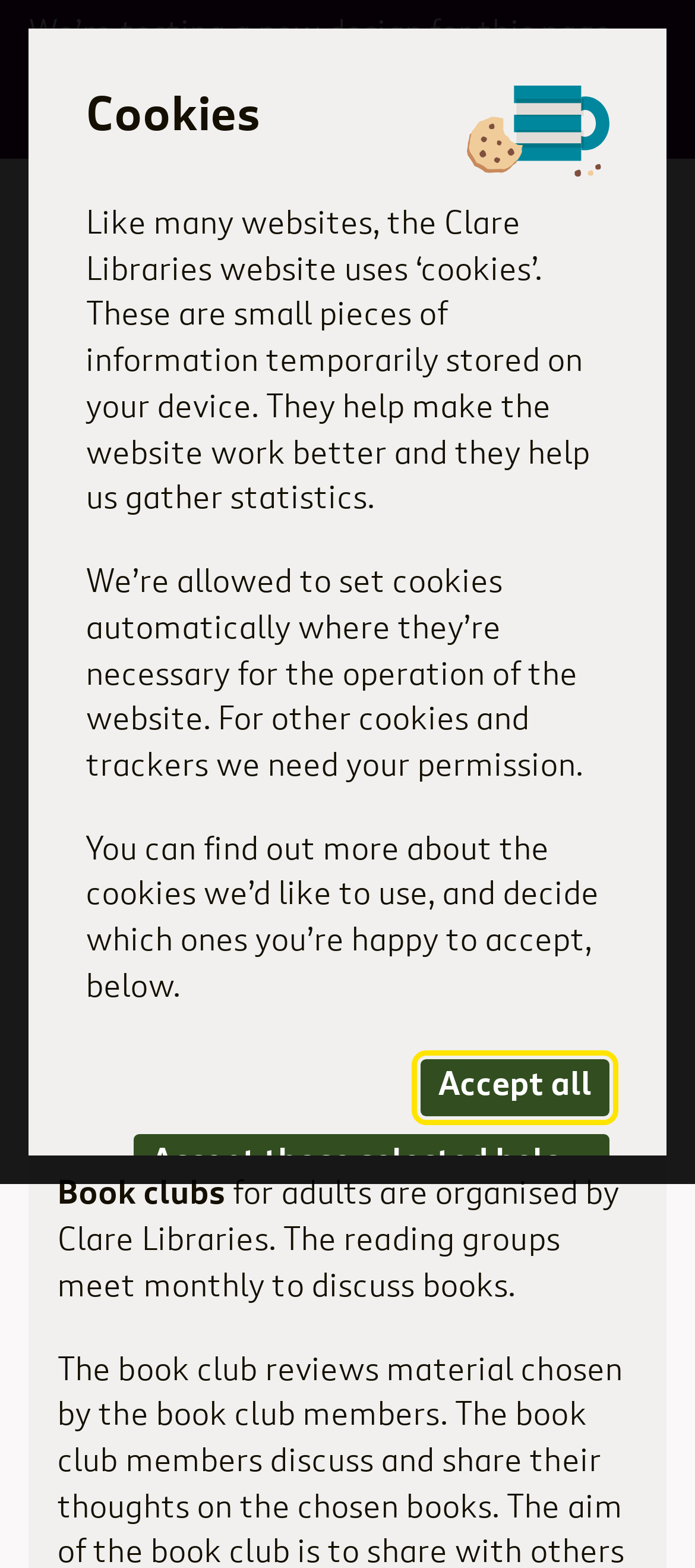How many language options are available?
Please provide a comprehensive answer based on the information in the image.

I found the answer by looking at the button element with the text 'En | Ga | ···'. This suggests that there are at least three language options available, including English and Gaelic.